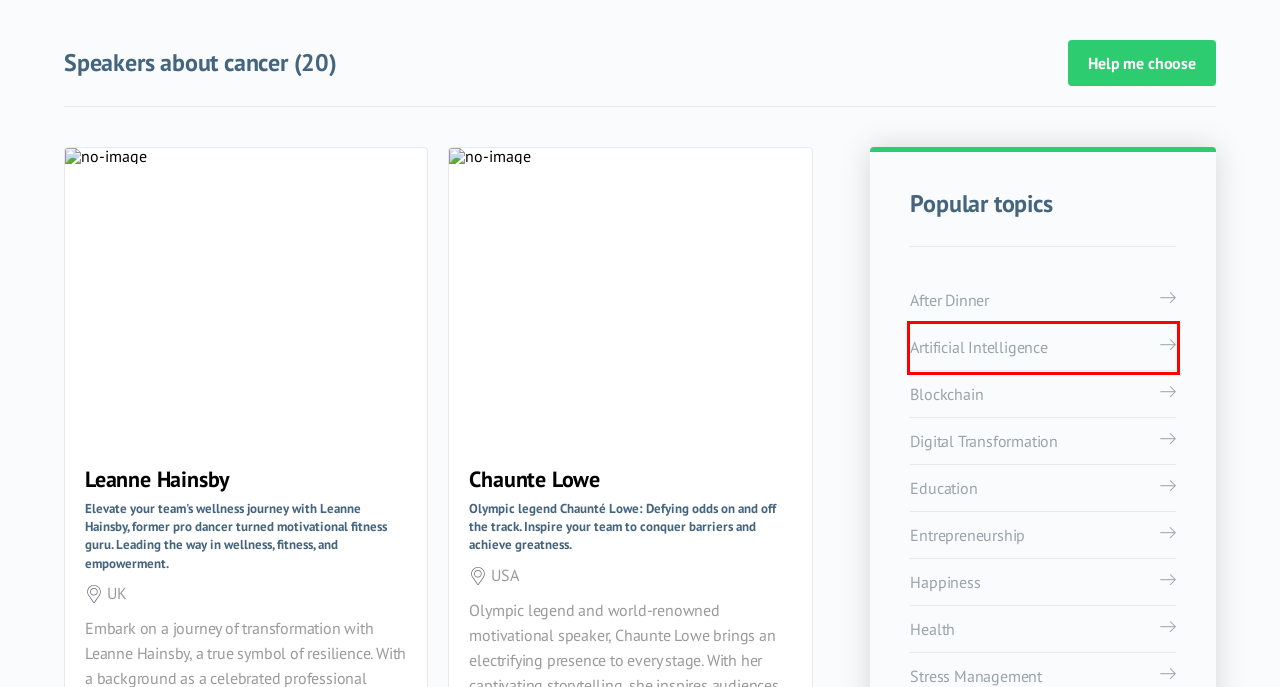Look at the screenshot of a webpage, where a red bounding box highlights an element. Select the best description that matches the new webpage after clicking the highlighted element. Here are the candidates:
A. Find Your Happiness Catalysts: Top Motivational Keynote Speakers
B. After Dinner Keynote Speakers: Transforming Events
C. Unlocking Potential: Top Keynote Speakers on Digital Transformation
D. AI Visionaries: Motivational Keynote Speakers Leading Innovation
E. Blockchain's Visionaries: Discover the Best Keynote Speakers
F. Empower your event with top Health motivational keynote speakers
G. Elevate Learning with the Finest Education Motivational Speakers
H. Mastering Entrepreneurship: Insights from the Best Speakers

D